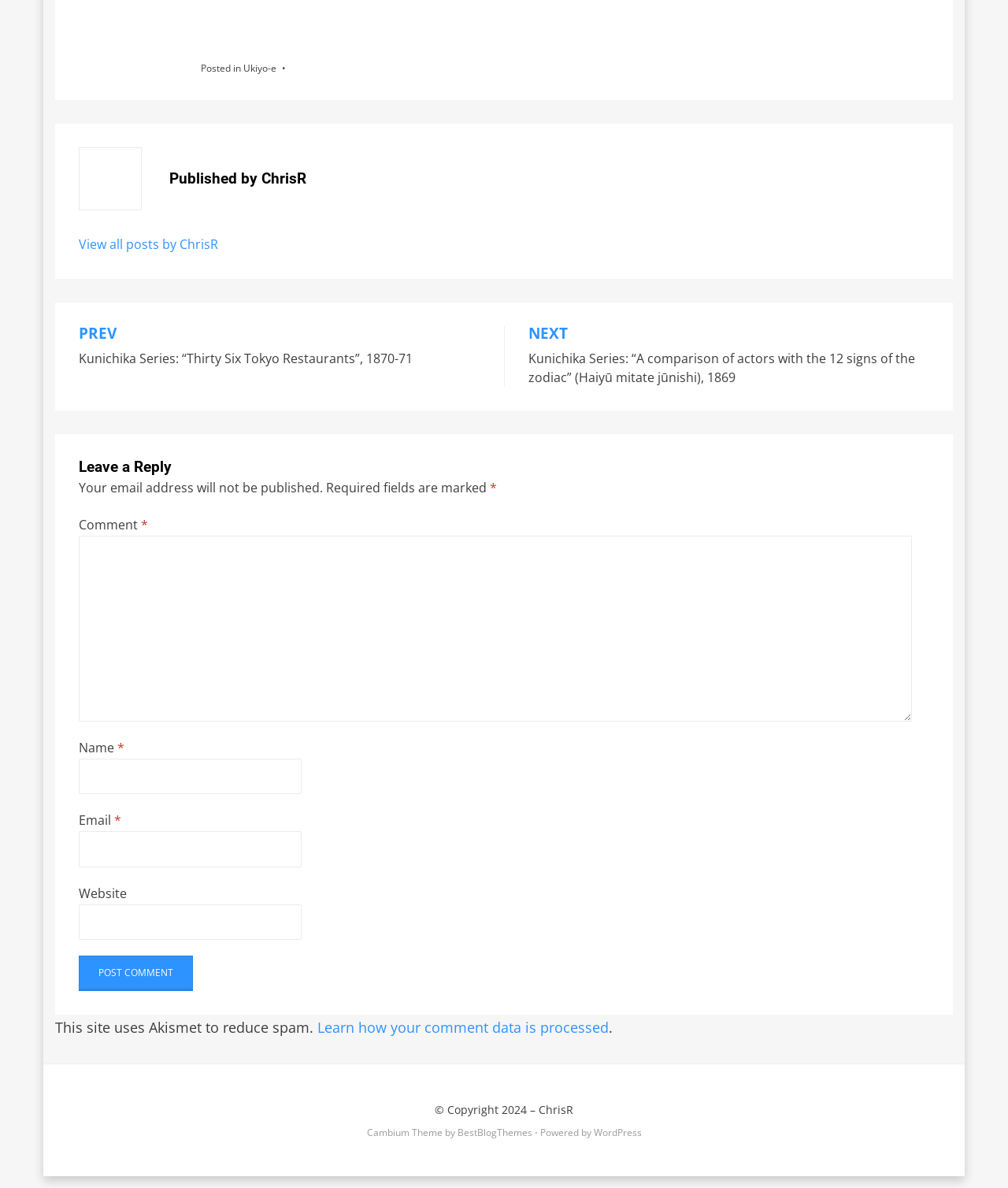Locate the bounding box coordinates of the element you need to click to accomplish the task described by this instruction: "Learn how your comment data is processed".

[0.315, 0.857, 0.604, 0.873]